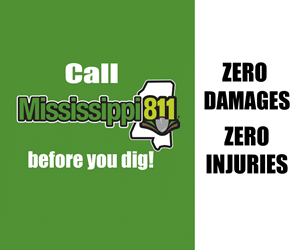Create an elaborate description of the image, covering every aspect.

The image features an advertisement promoting Mississippi 811, urging residents to call before digging. The background is vibrant green, which enhances visibility, and the text emphasizes the importance of safety in excavation activities. It highlights two key messages: "ZERO DAMAGES" and "ZERO INJURIES," underscoring the potential risks associated with underground utility work. The design includes the Mississippi 811 logo, which reinforces the campaign's focus on preventing accidents and ensuring proper precautions are taken. This ad serves as a crucial reminder for individuals planning to dig to seek necessary information to avoid damaging utility lines and causing injuries.